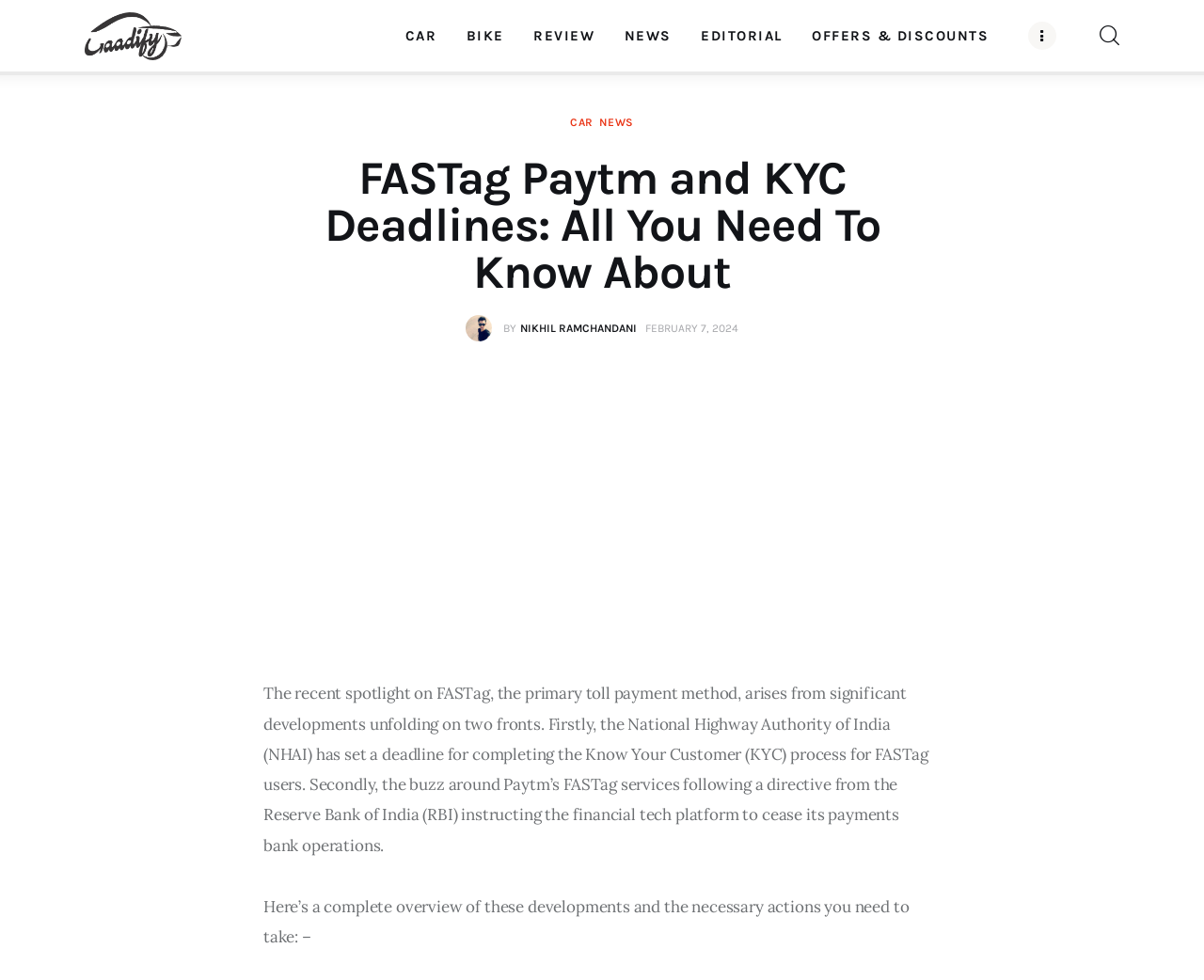Based on the image, provide a detailed response to the question:
What is the name of the website?

The name of the website can be determined by looking at the top-left corner of the webpage, where the logo and text 'GaadiFy' are present.